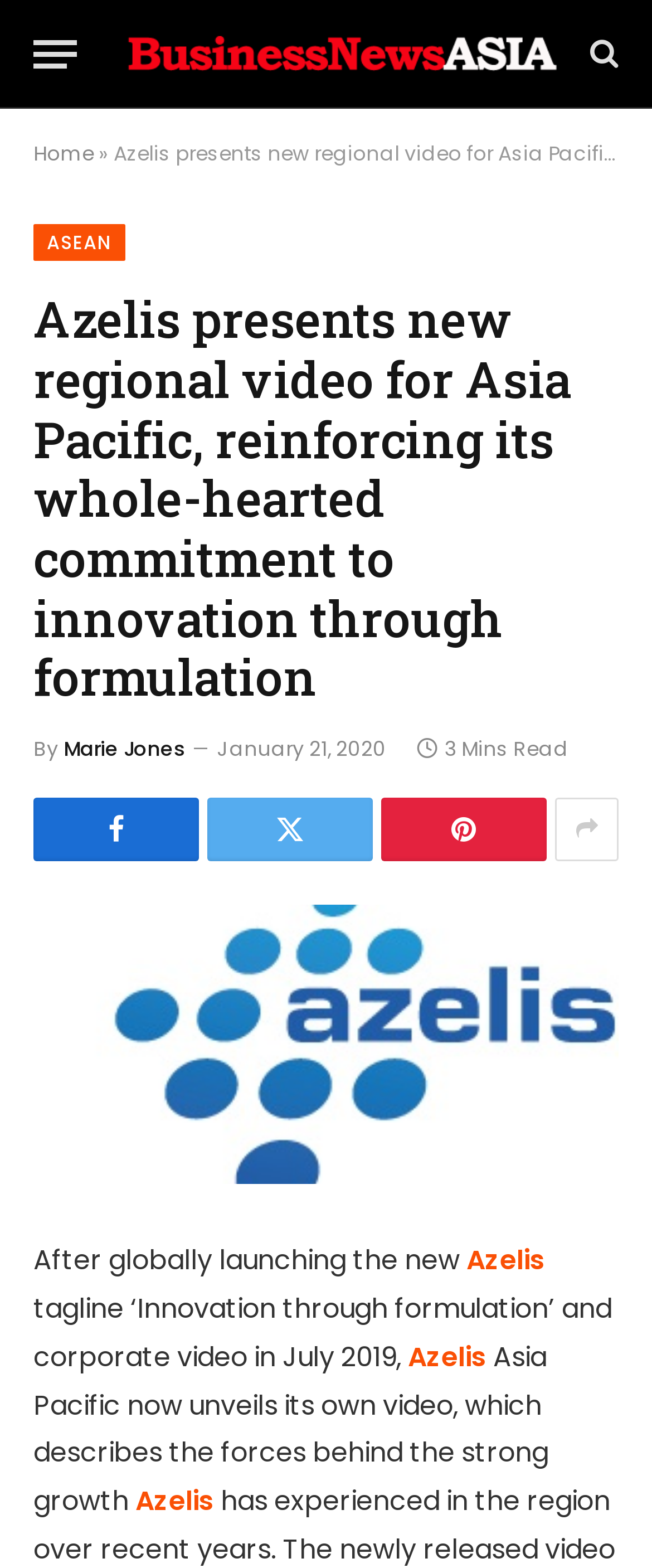Based on the element description, predict the bounding box coordinates (top-left x, top-left y, bottom-right x, bottom-right y) for the UI element in the screenshot: Azelis

[0.715, 0.792, 0.836, 0.816]